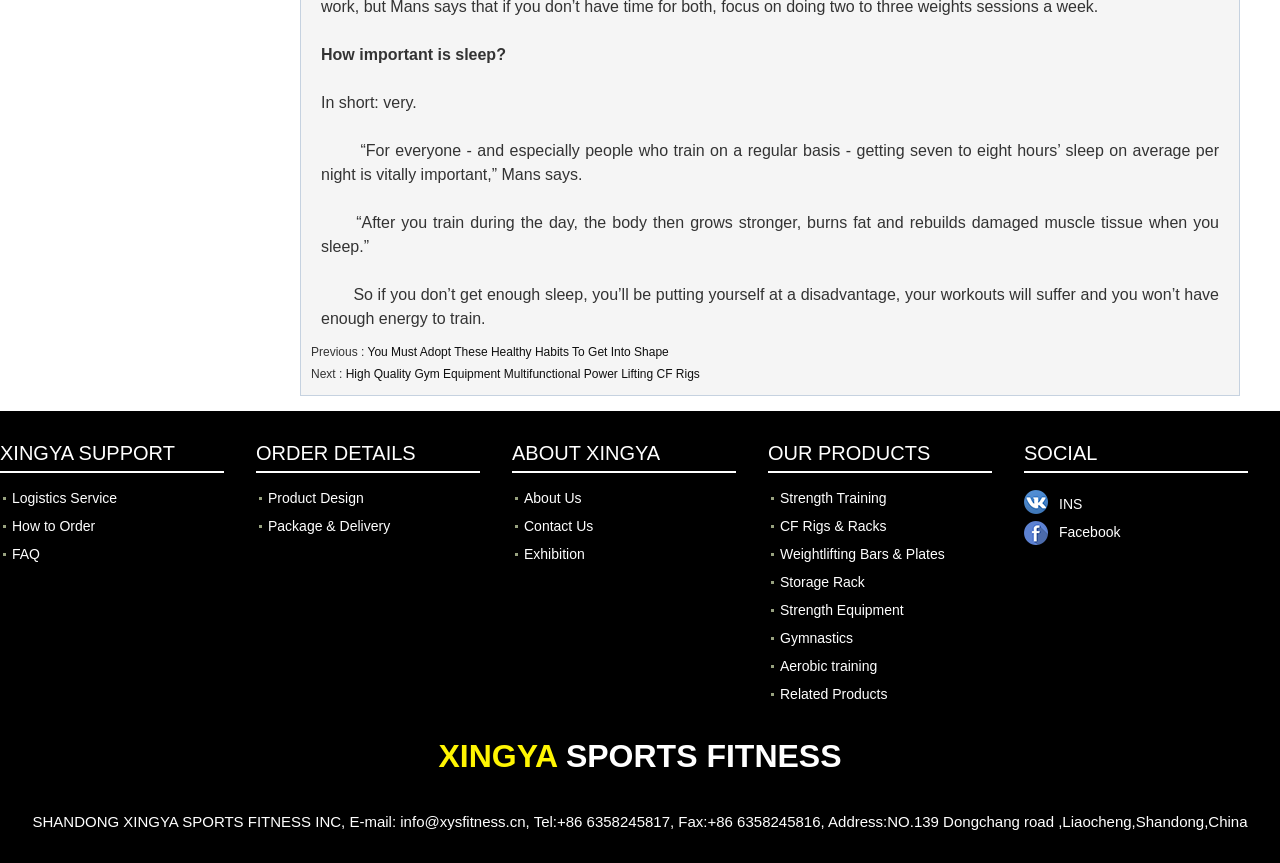Could you find the bounding box coordinates of the clickable area to complete this instruction: "Click on 'Product Design'"?

[0.209, 0.567, 0.284, 0.586]